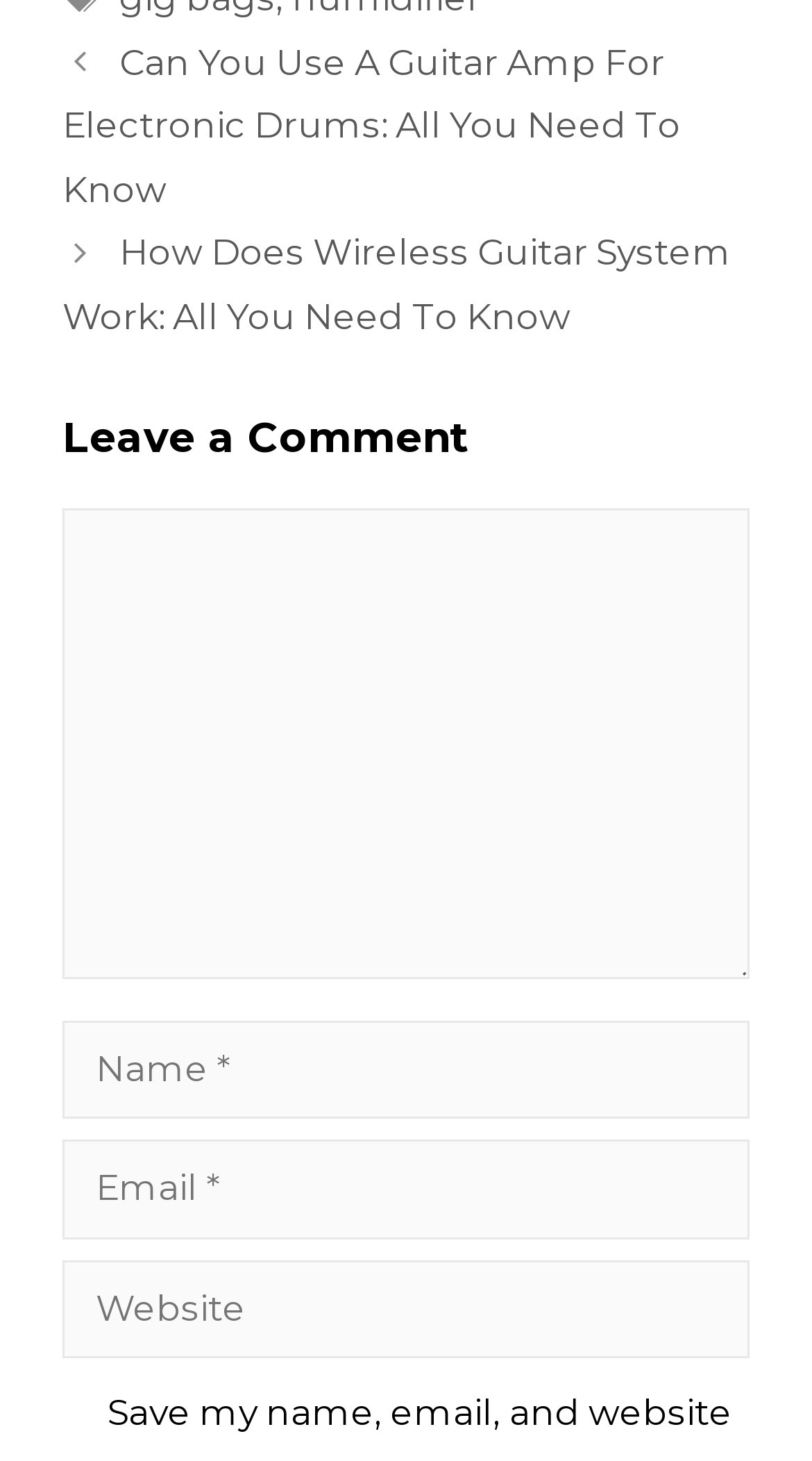Locate the bounding box of the user interface element based on this description: "parent_node: Comment name="author" placeholder="Name *"".

[0.077, 0.699, 0.923, 0.766]